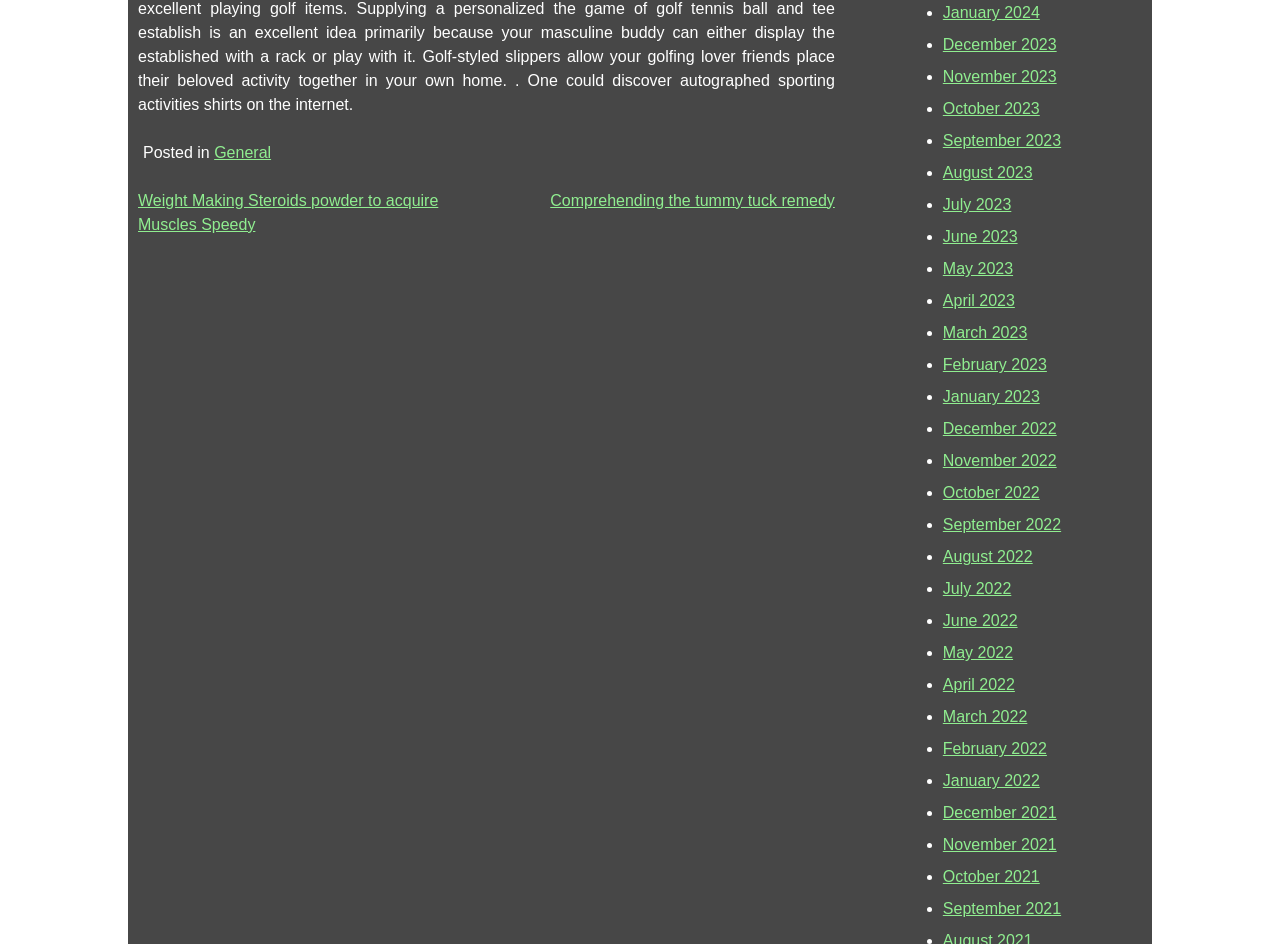Please specify the coordinates of the bounding box for the element that should be clicked to carry out this instruction: "Click on the 'Weight Making Steroids powder to acquire Muscles Speedy' link". The coordinates must be four float numbers between 0 and 1, formatted as [left, top, right, bottom].

[0.108, 0.203, 0.342, 0.246]